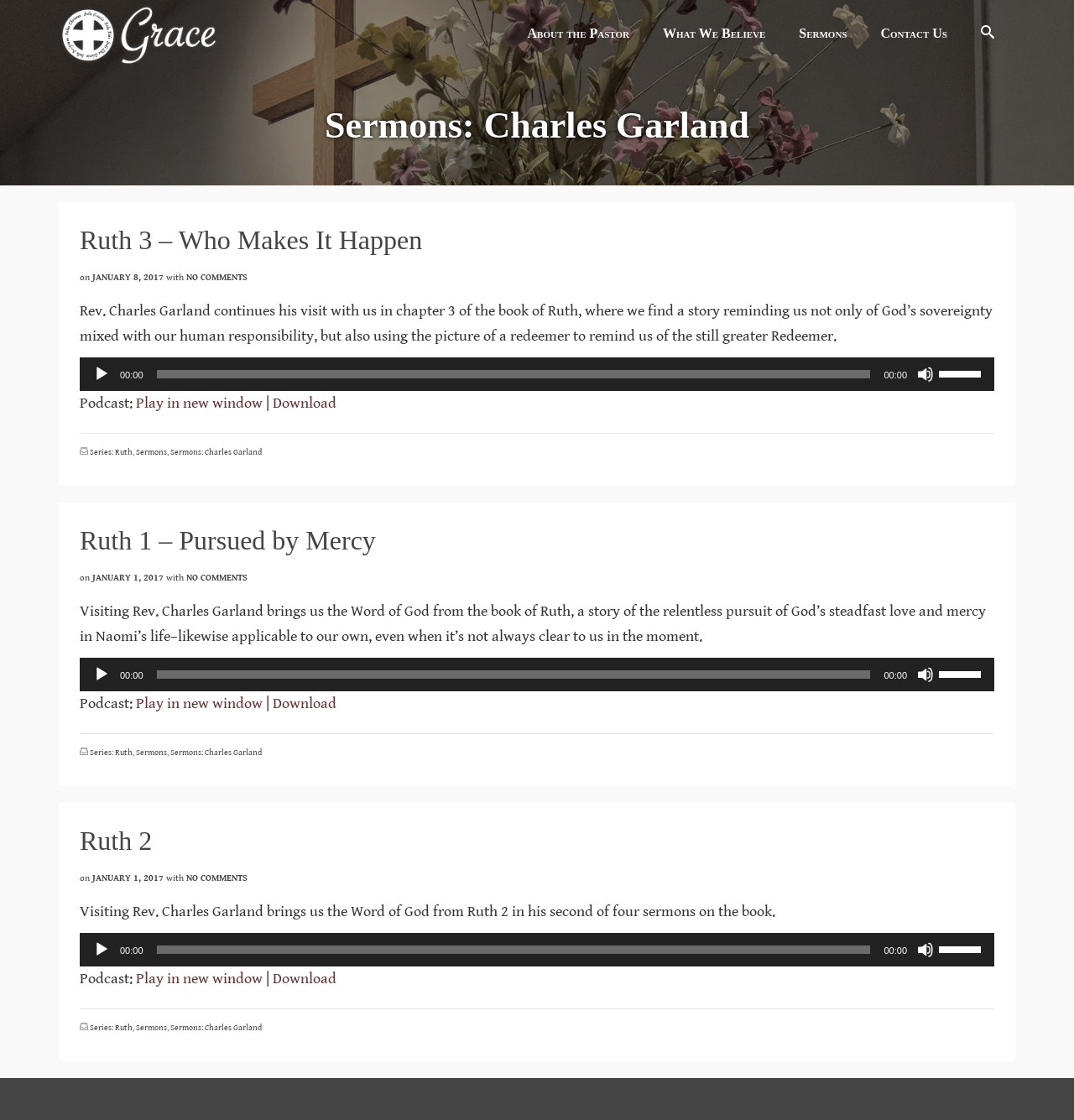What is the text of the webpage's headline?

Sermons: Charles Garland